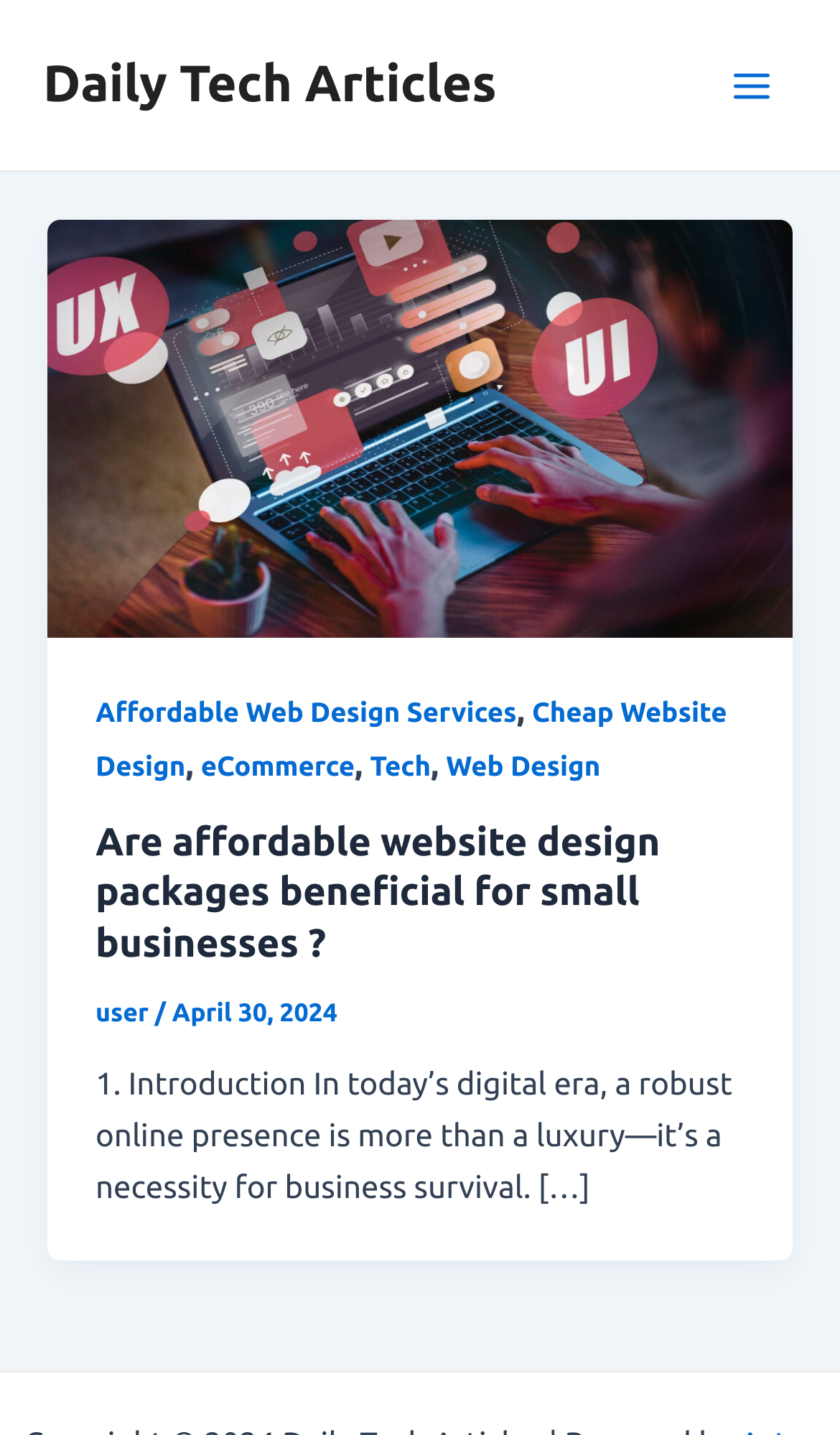What is the date of the article?
Please give a detailed and elaborate explanation in response to the question.

I found the date of the article by looking at the static text element that contains the date, which is 'April 30, 2024'. This date is located below the article title and above the article content.